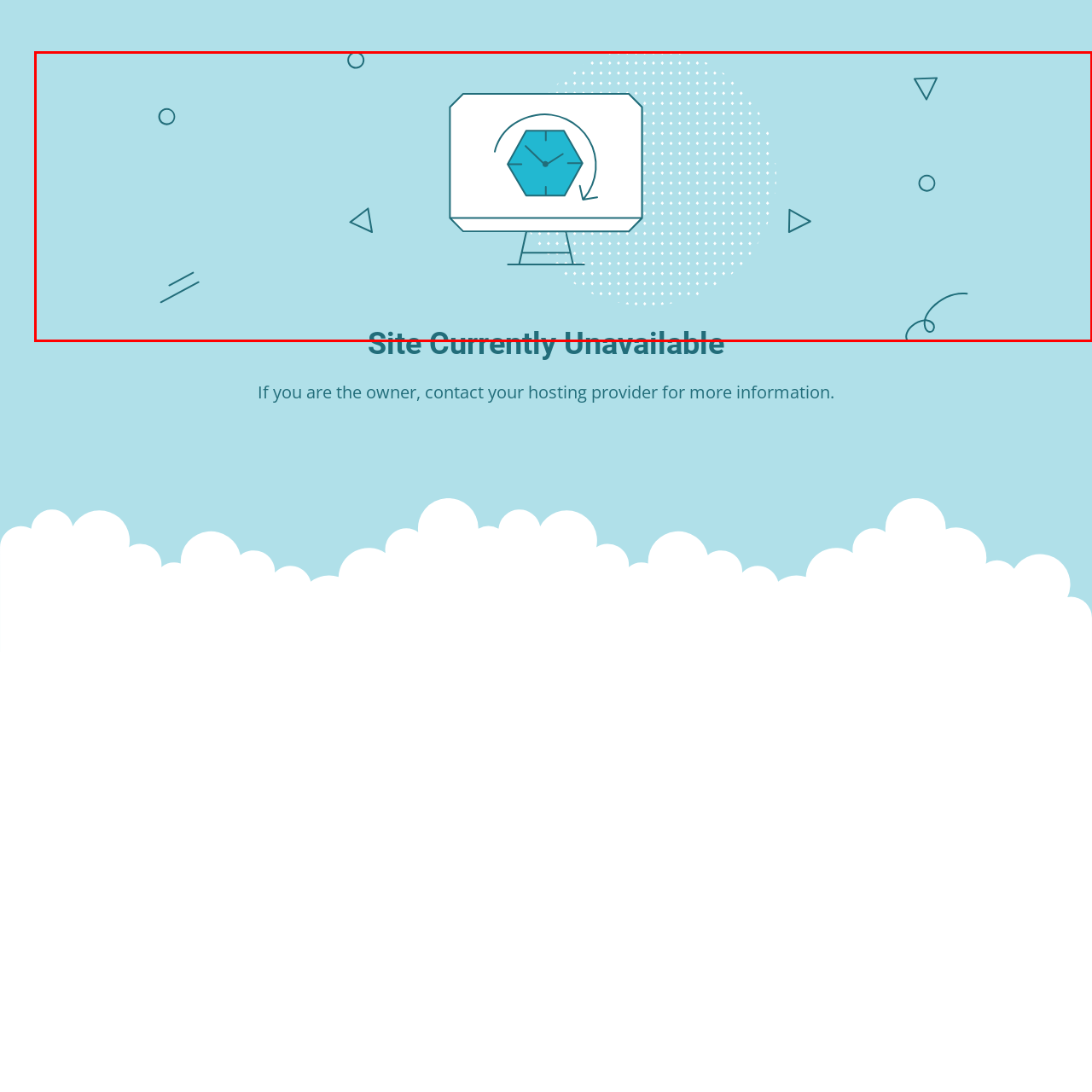Refer to the image within the red outline and provide a one-word or phrase answer to the question:
What message does the bold text convey?

Site is unavailable